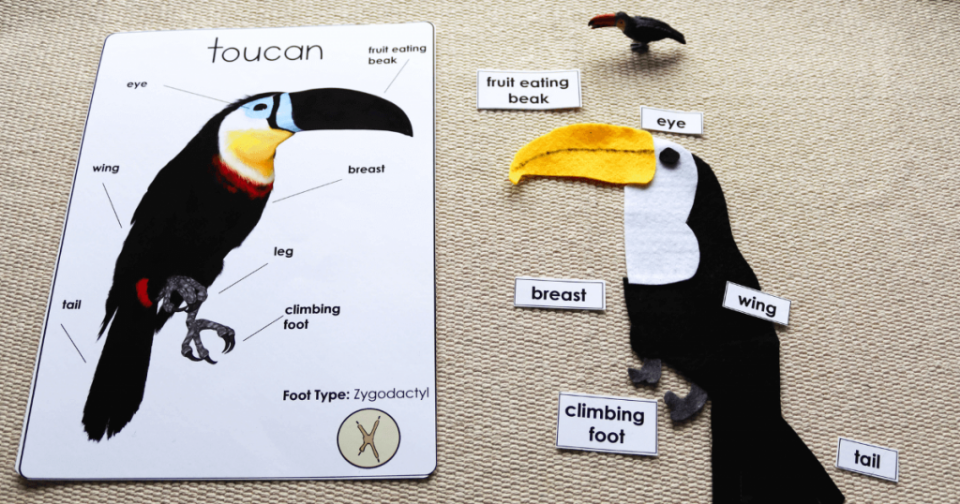What is the geographical context of the unit?
Using the visual information, reply with a single word or short phrase.

South America